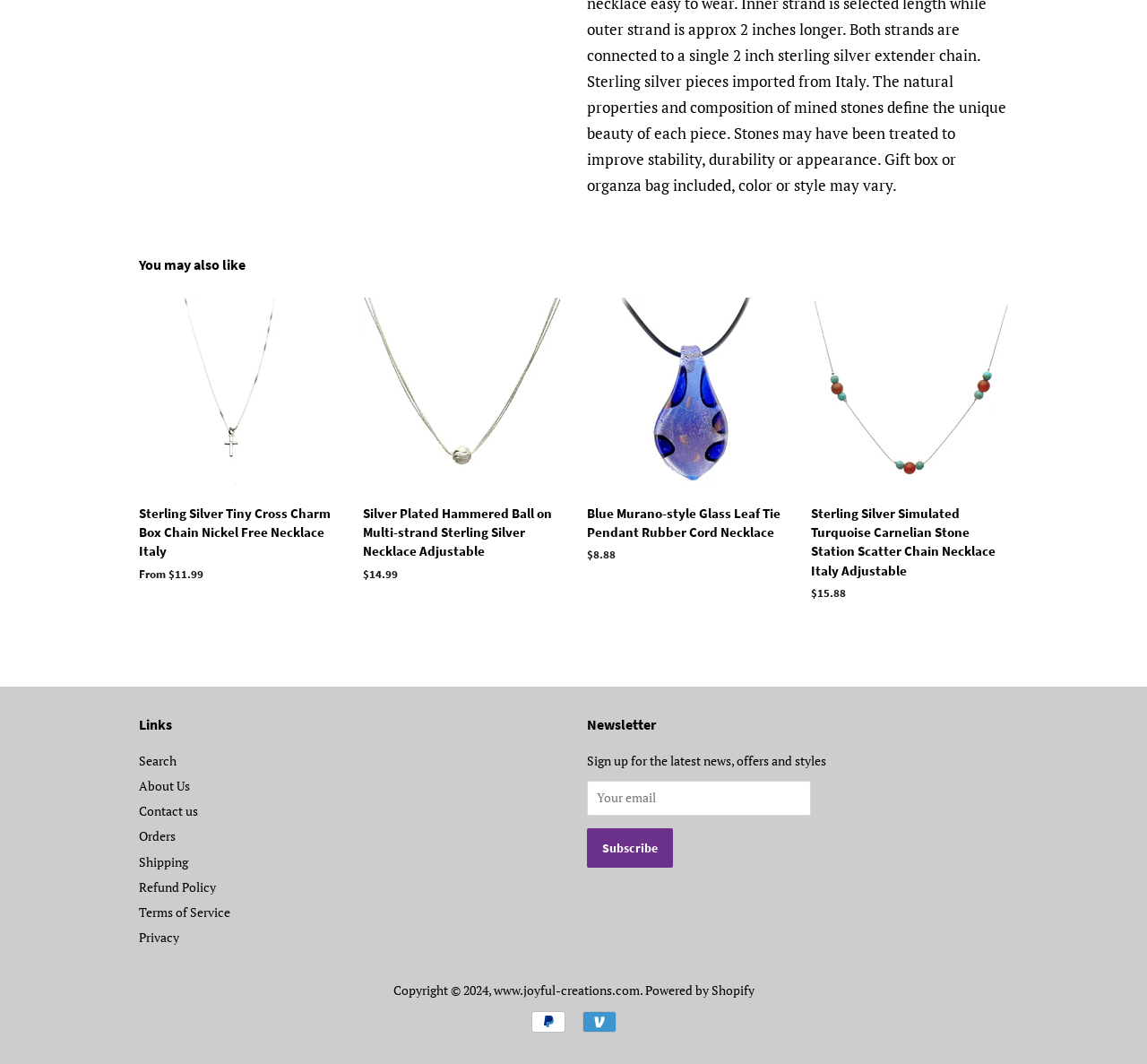Look at the image and give a detailed response to the following question: What is the purpose of the 'Newsletter' section?

The 'Newsletter' section appears to be used for users to subscribe to the website's newsletter. It contains a text box for users to enter their email address and a 'Subscribe' button, which suggests that users can sign up to receive news, offers, and styles from the website.